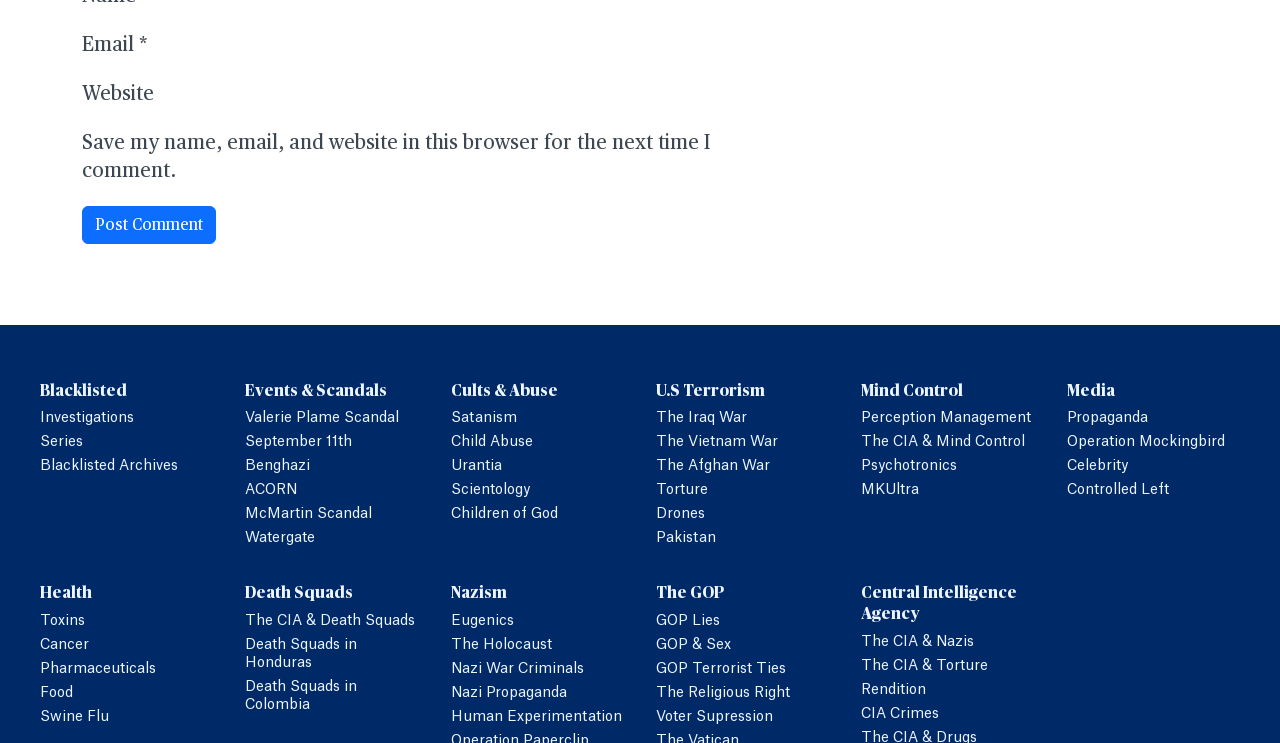Determine the bounding box coordinates of the clickable region to carry out the instruction: "Visit the 'Blacklisted' page".

[0.031, 0.512, 0.167, 0.54]